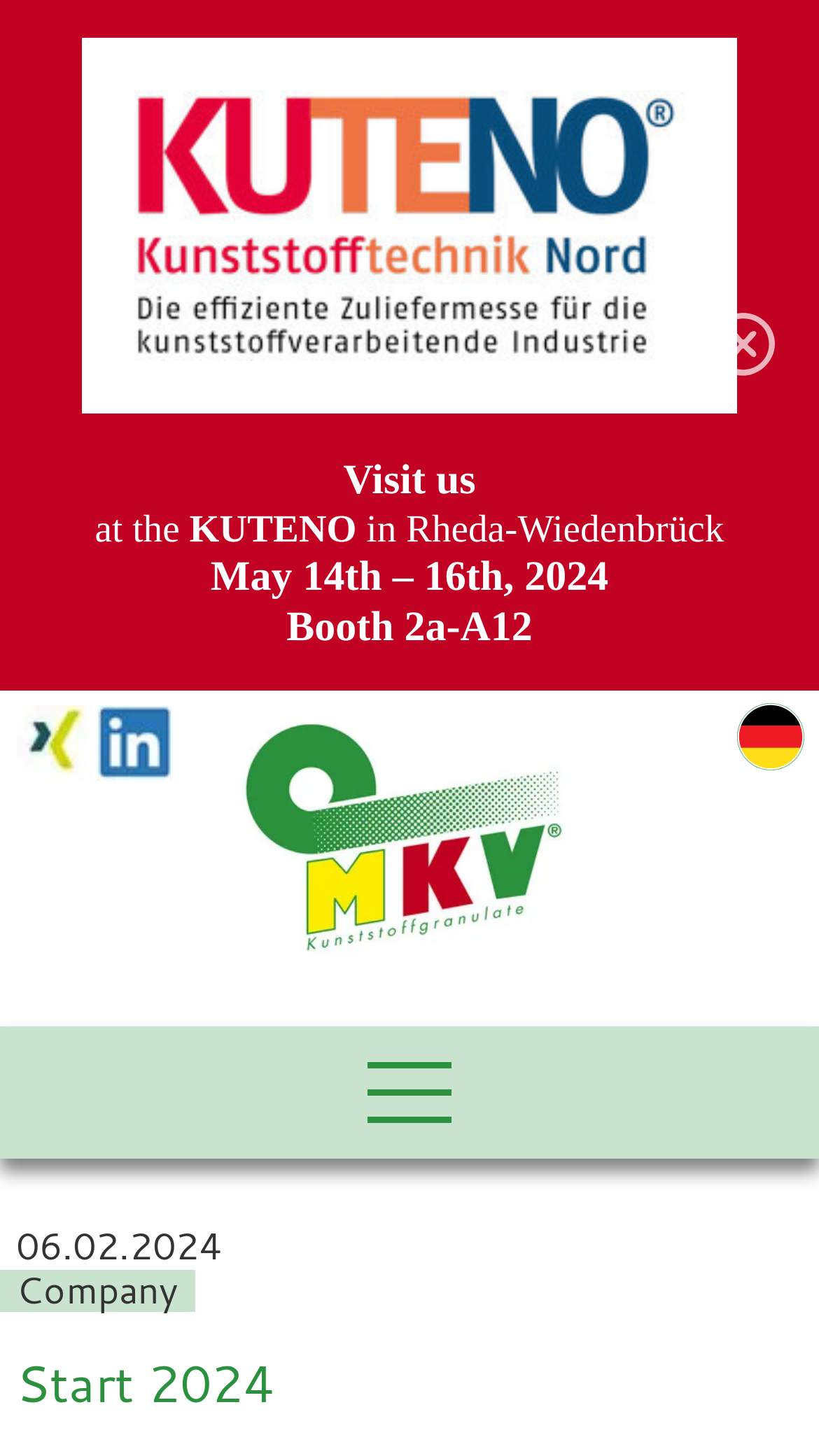Construct a comprehensive description capturing every detail on the webpage.

The webpage is about MKV GmbH Kunststoffgranulate, a company that produces plastic granulates. At the top of the page, there is a large image of the company's logo, "KUTENO", which takes up most of the width of the page. Below the logo, there are three lines of text that read "Visit us at the in Rheda-Wiedenbrück May 14th – 16th, 2024" and "Booth 2a-A12", indicating that the company will be participating in a trade show.

To the right of the logo, there is a small "Close" button. Below the trade show information, there are three social media icons, with links to the company's XING and LinkedIn pages, as well as a link to the company's website.

In the middle of the page, there is a large banner with the company's name, "MKV GmbH Kunststoffgranulate", and a link to the website. The banner takes up most of the width of the page.

At the bottom of the page, there is a navigation menu button, which is accompanied by a small text that reads "Navigation Menu". To the left of the navigation menu, there is a timestamp that reads "06.02.2024", and a text that reads "Company". The page title, "Start 2024", is displayed at the very bottom of the page. Additionally, there is a link to switch the page to German at the bottom right corner of the page.